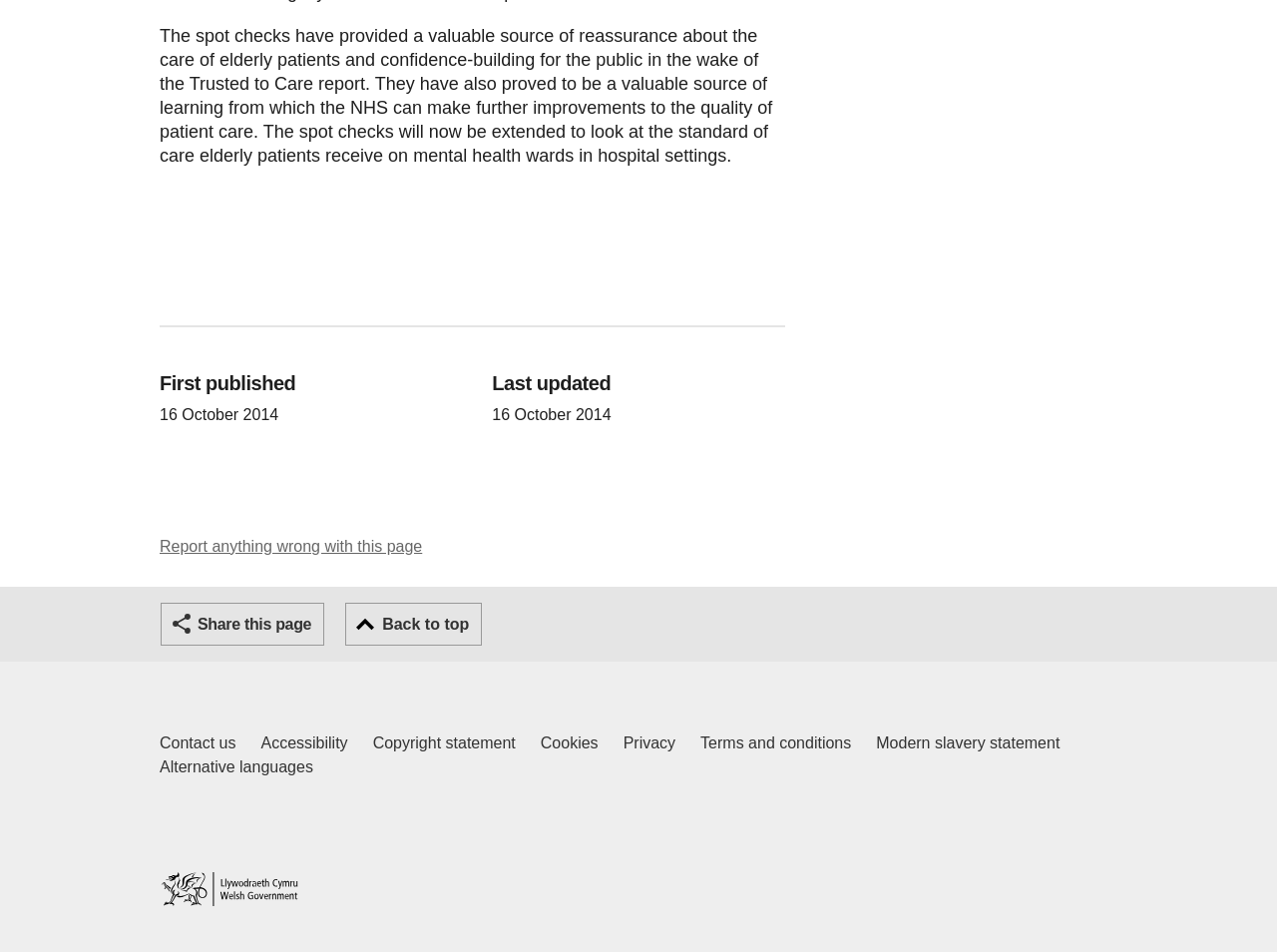What is the topic of the text on the webpage? Using the information from the screenshot, answer with a single word or phrase.

Elderly patient care